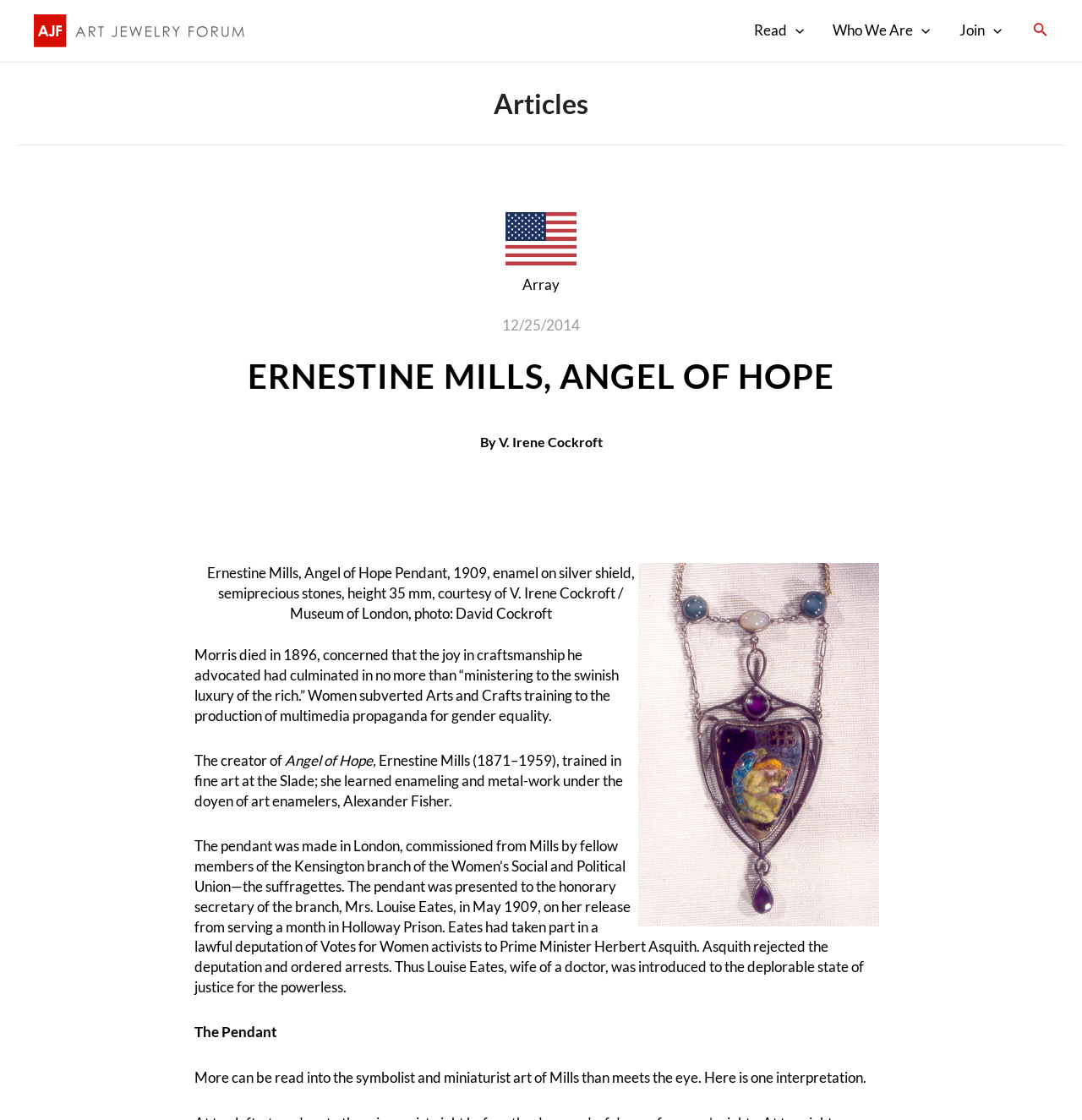What is the year mentioned in the article?
Analyze the image and provide a thorough answer to the question.

The answer can be found in the figure caption, which states 'Ernestine Mills, Angel of Hope Pendant, 1909, enamel on silver shield, semiprecious stones, height 35 mm, courtesy of V. Irene Cockroft / Museum of London, photo: David Cockroft'. The year 1909 is mentioned in the caption.